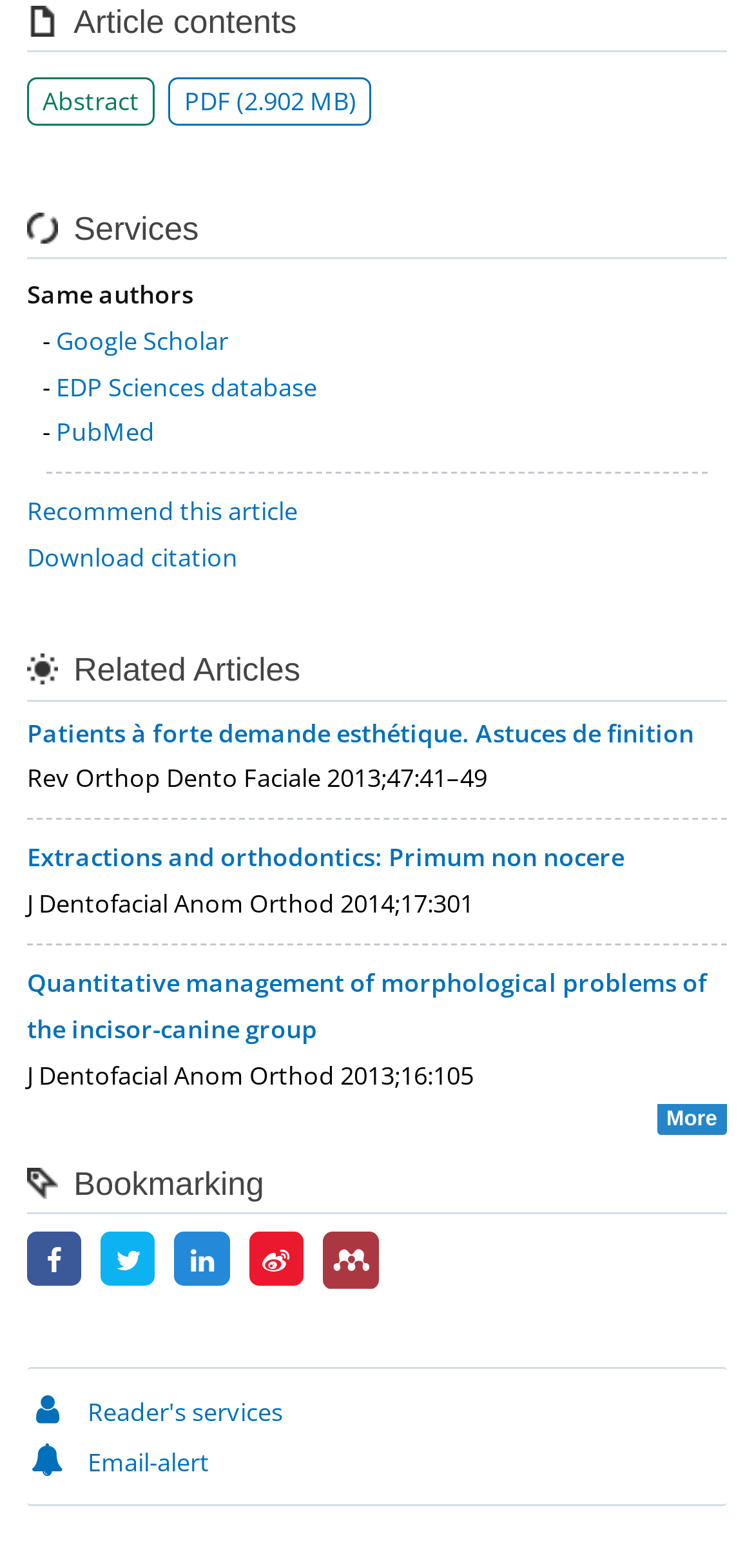Identify the bounding box coordinates of the section to be clicked to complete the task described by the following instruction: "View abstract". The coordinates should be four float numbers between 0 and 1, formatted as [left, top, right, bottom].

[0.036, 0.049, 0.205, 0.081]